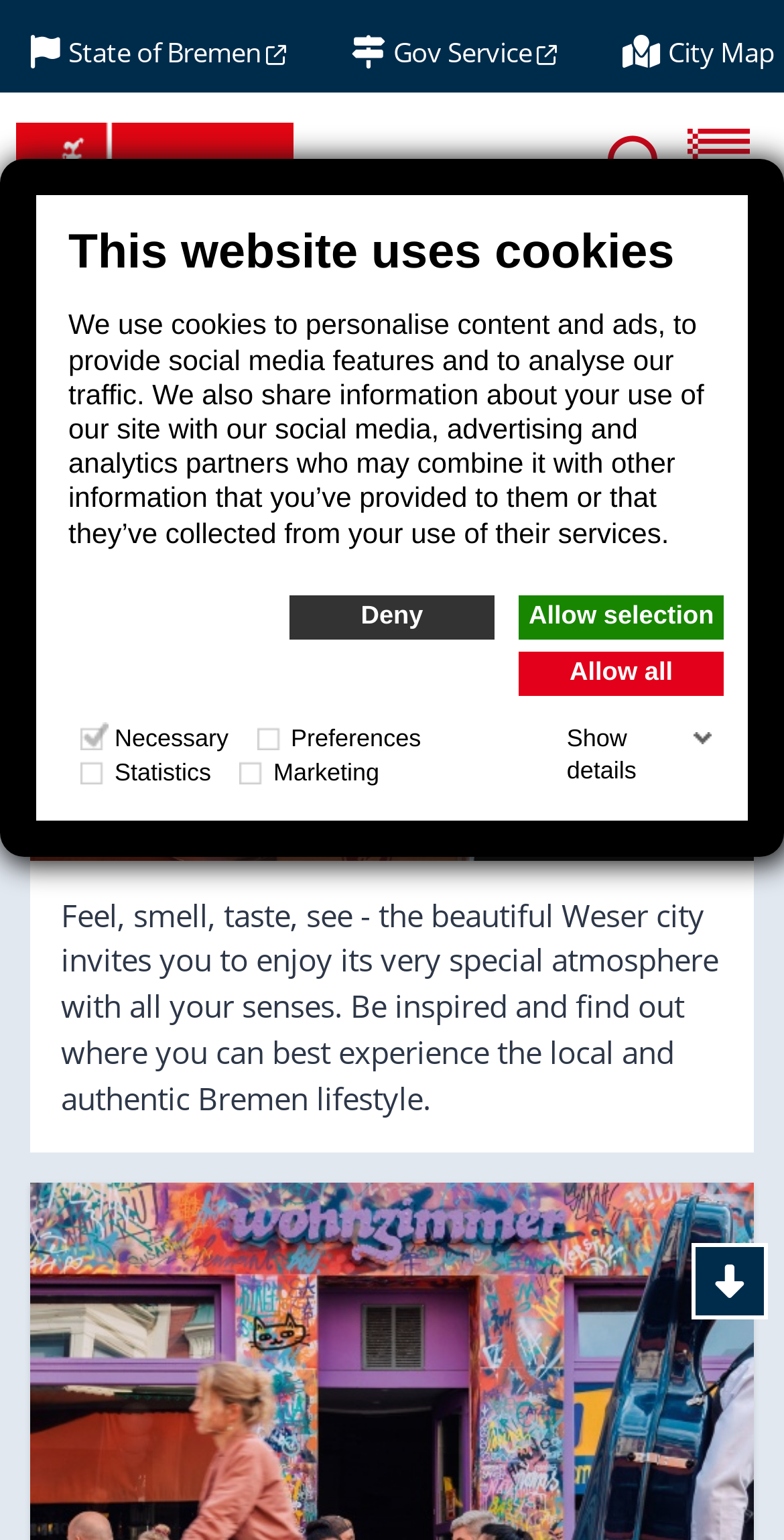Could you please study the image and provide a detailed answer to the question:
What is the name of the city being promoted?

The webpage is promoting the city of Bremen, which is evident from the various elements on the page, including the link 'Zur Startseite' which translates to 'To the homepage' in German, and the image of the Bremer Speckflagge, which is a symbol of the city.